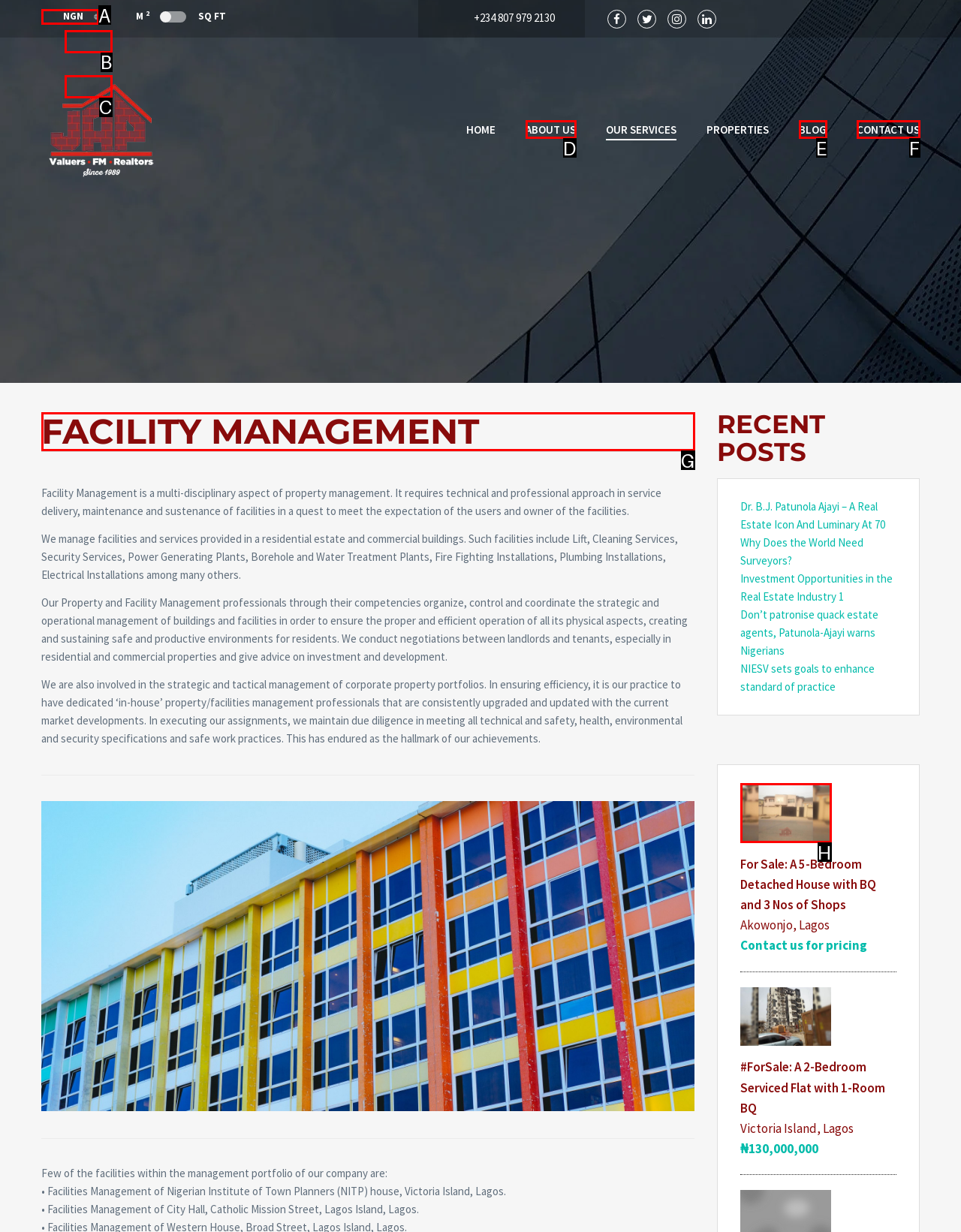Tell me the correct option to click for this task: View the facility management details
Write down the option's letter from the given choices.

G